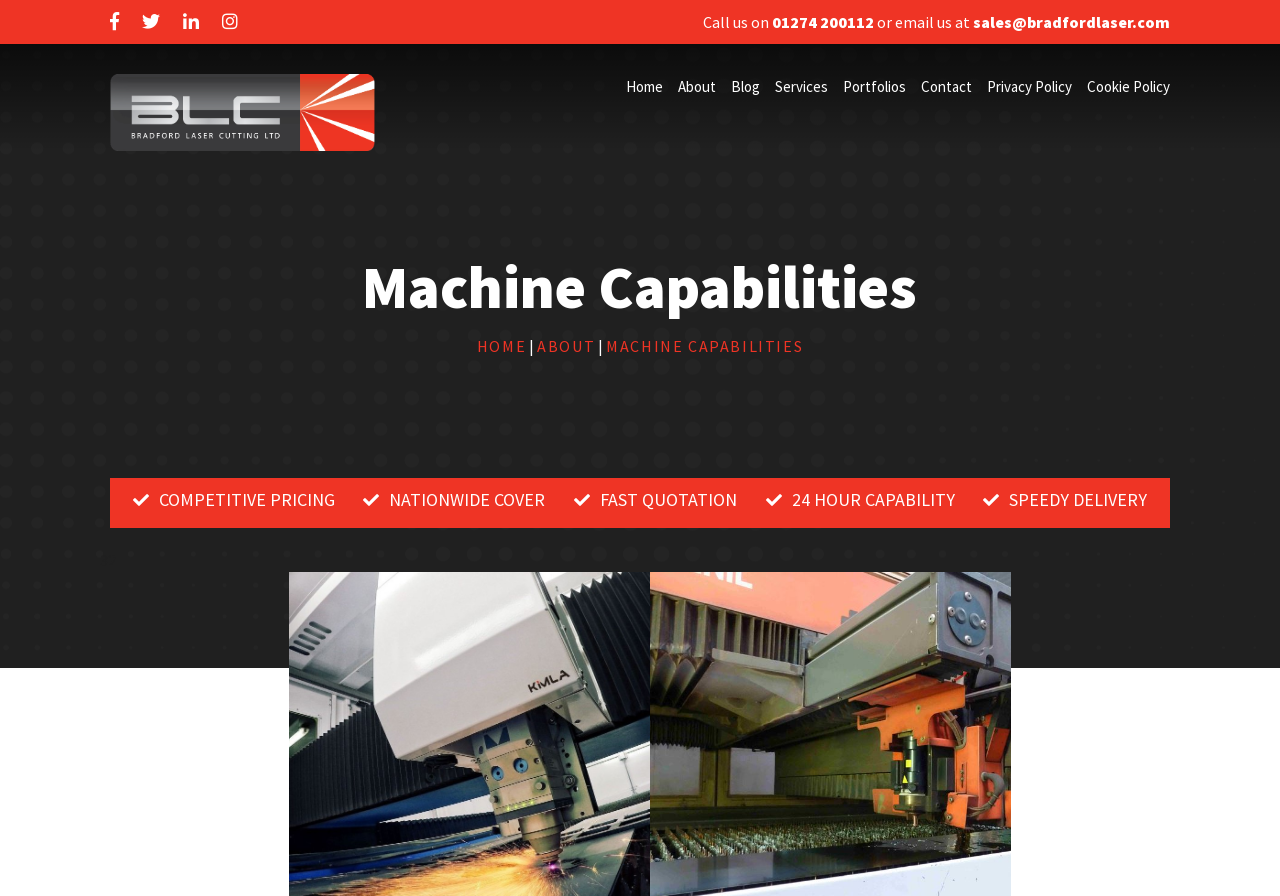Please determine the bounding box coordinates of the section I need to click to accomplish this instruction: "Call the phone number".

[0.603, 0.013, 0.683, 0.036]